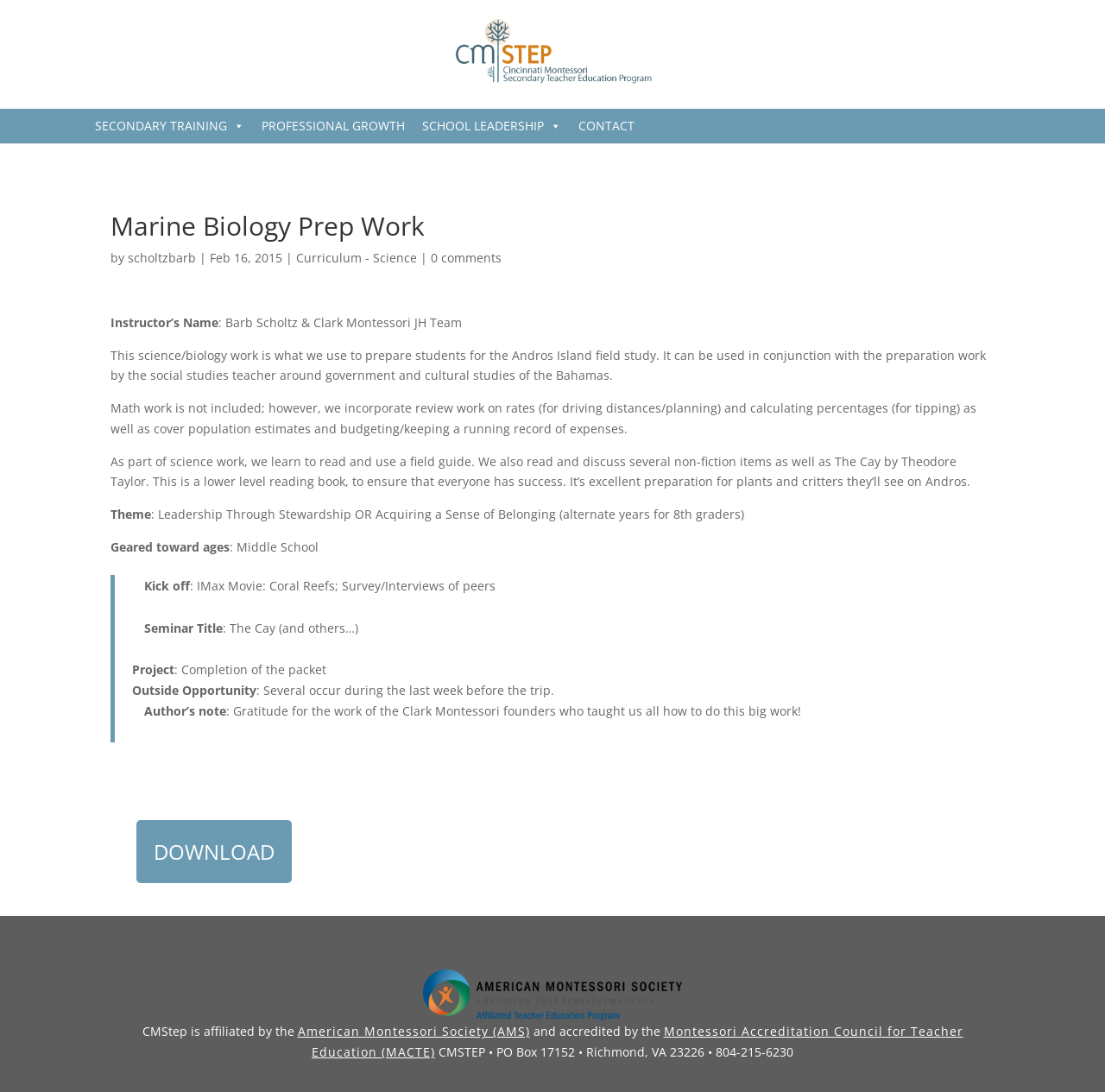What is the name of the organization that CMSTEP is affiliated with?
Please provide a single word or phrase based on the screenshot.

American Montessori Society